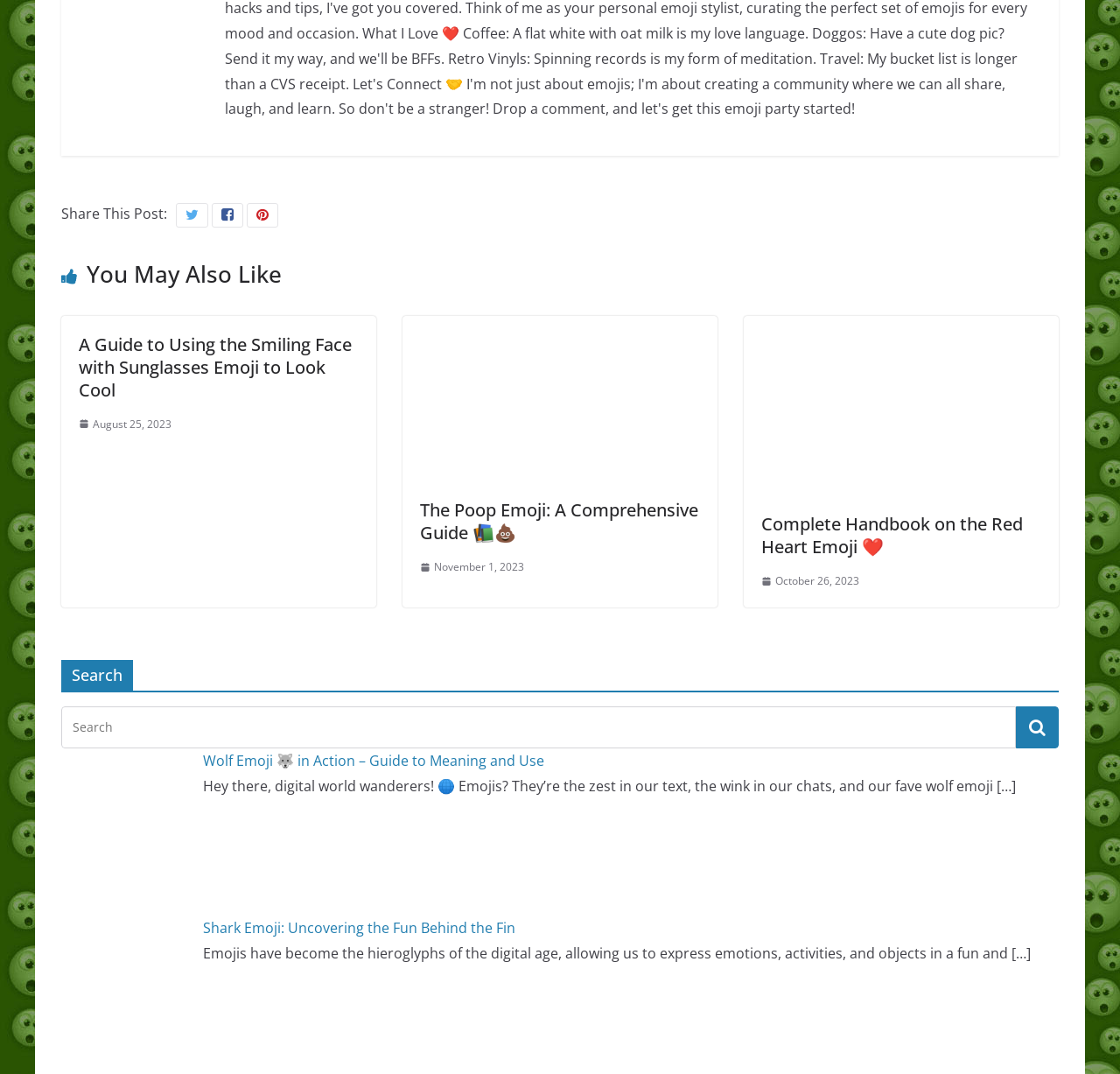From the details in the image, provide a thorough response to the question: What is the theme of the articles on this page?

I analyzed the content of the articles on the page and found that they are all related to emojis, including their meanings, uses, and guides. The articles discuss different types of emojis, such as the smiling face with sunglasses, poop, red heart, wolf, and shark emojis.